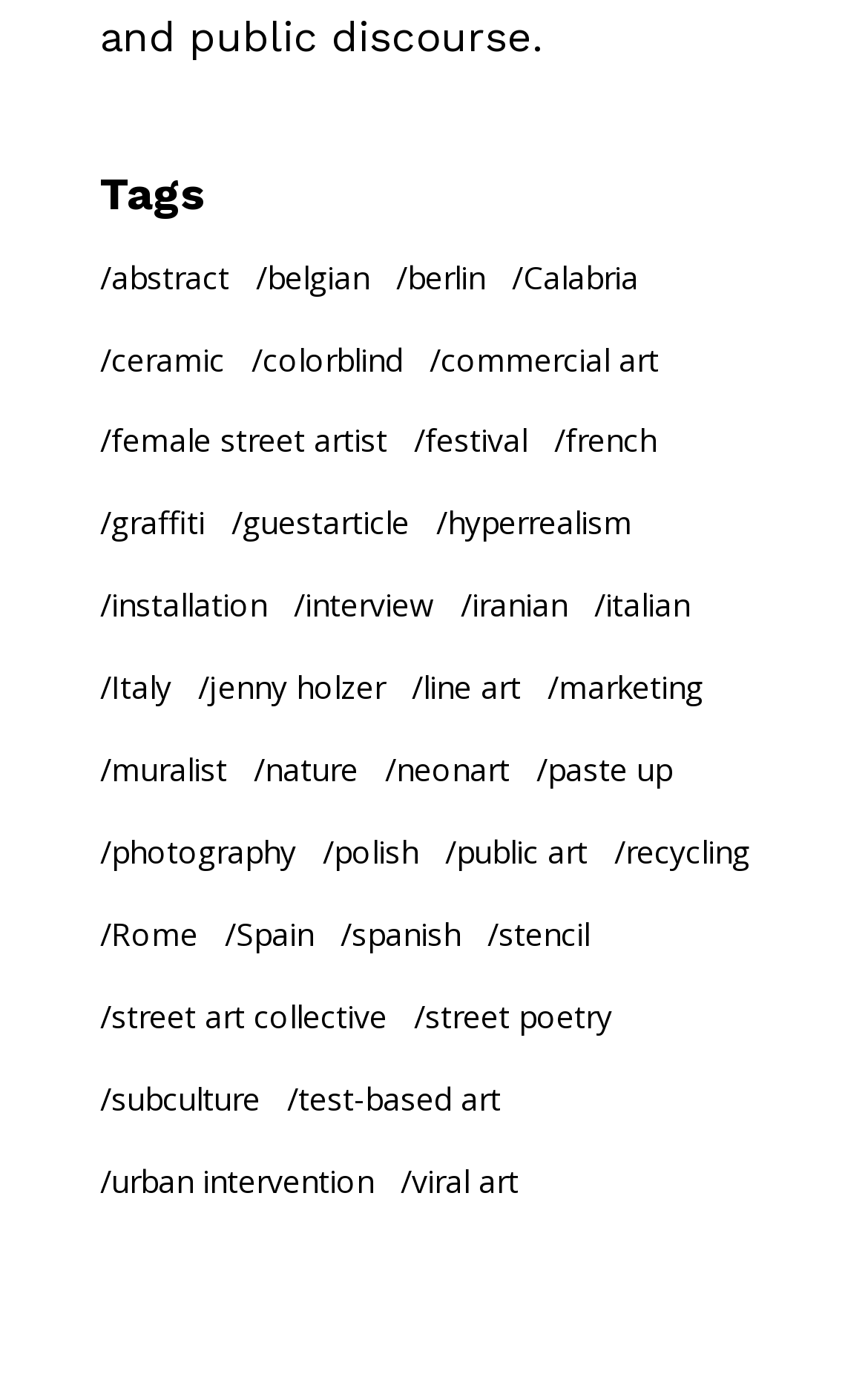Using the information from the screenshot, answer the following question thoroughly:
How many links are related to 'interview'?

The link element with the text 'interview' has '(25 items)' in its description, indicating that there are 25 items related to 'interview'.